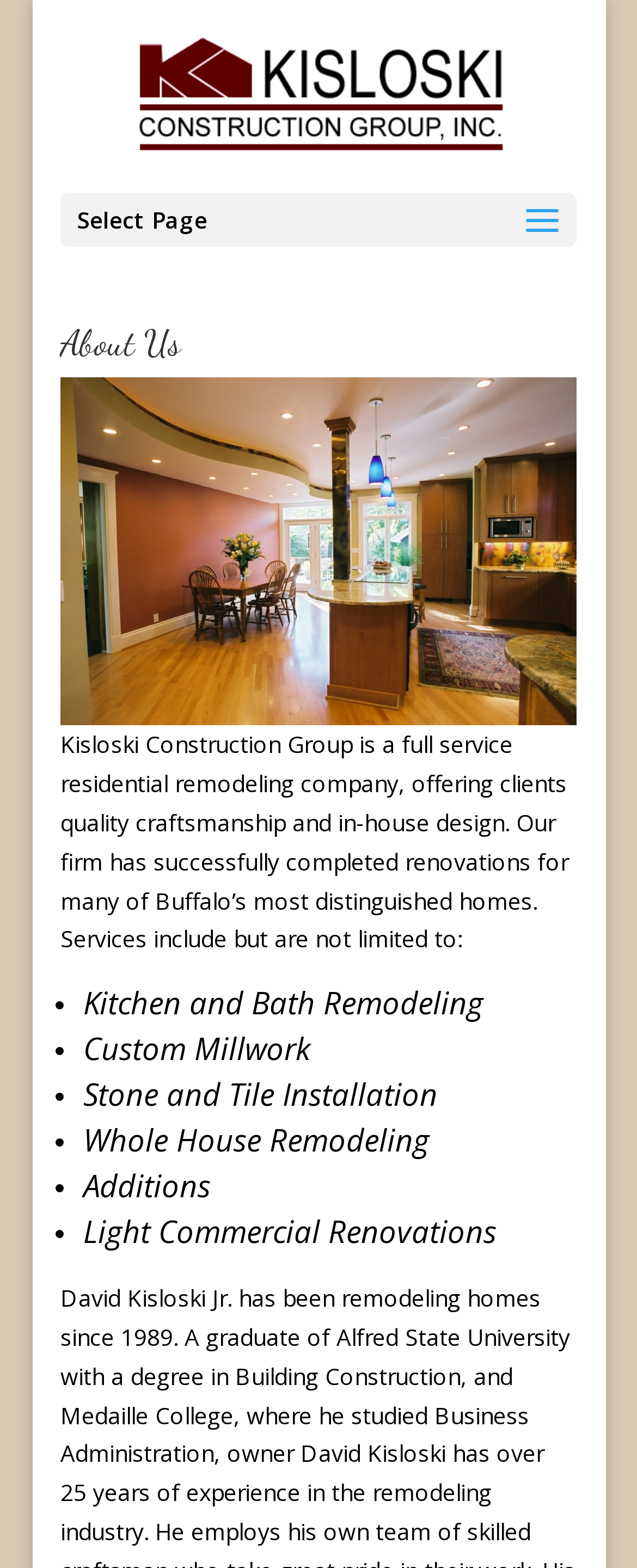What is unique about the homes Kisloski Construction has worked on?
Based on the image, provide your answer in one word or phrase.

Distinguished homes